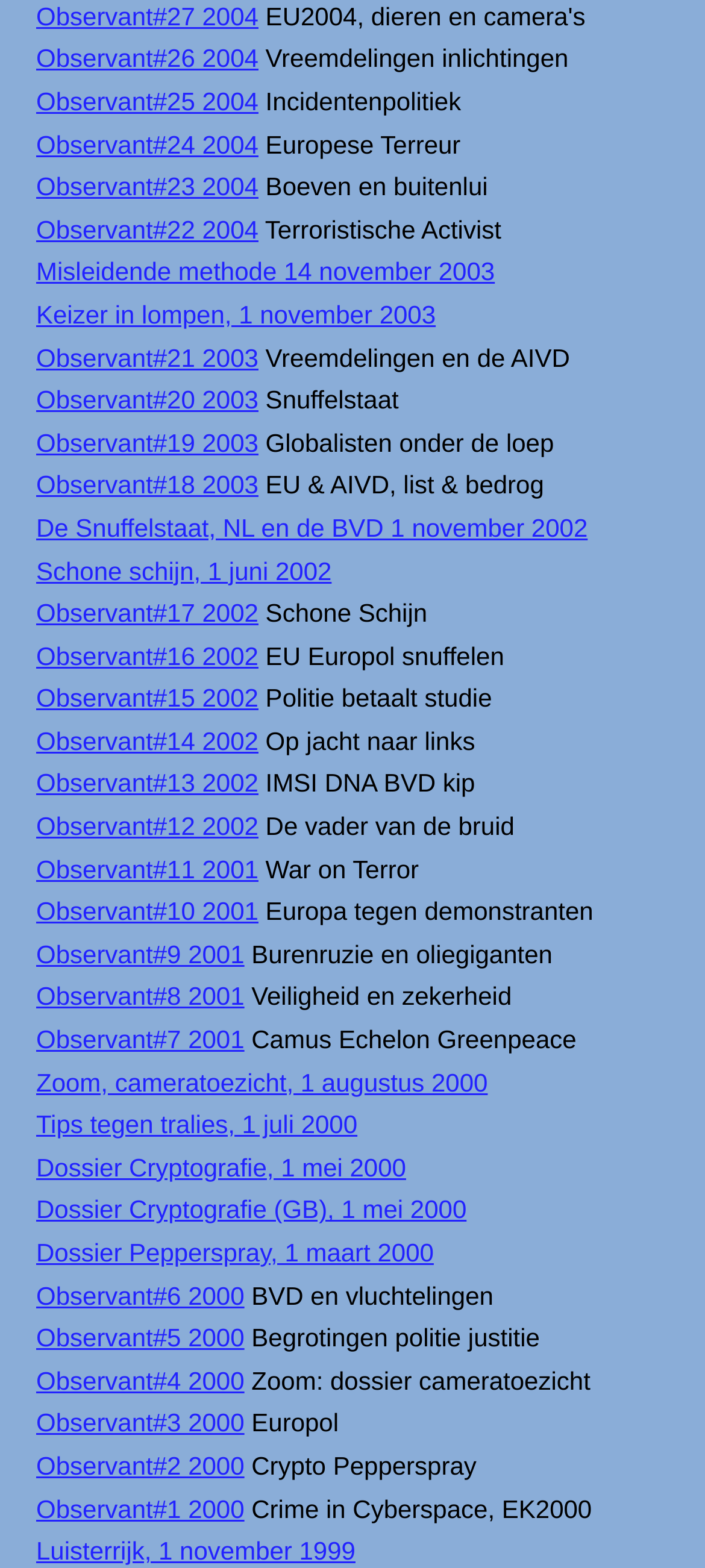Please answer the following question using a single word or phrase: 
What is the topic of the last link?

Luisterrijk, 1 november 1999